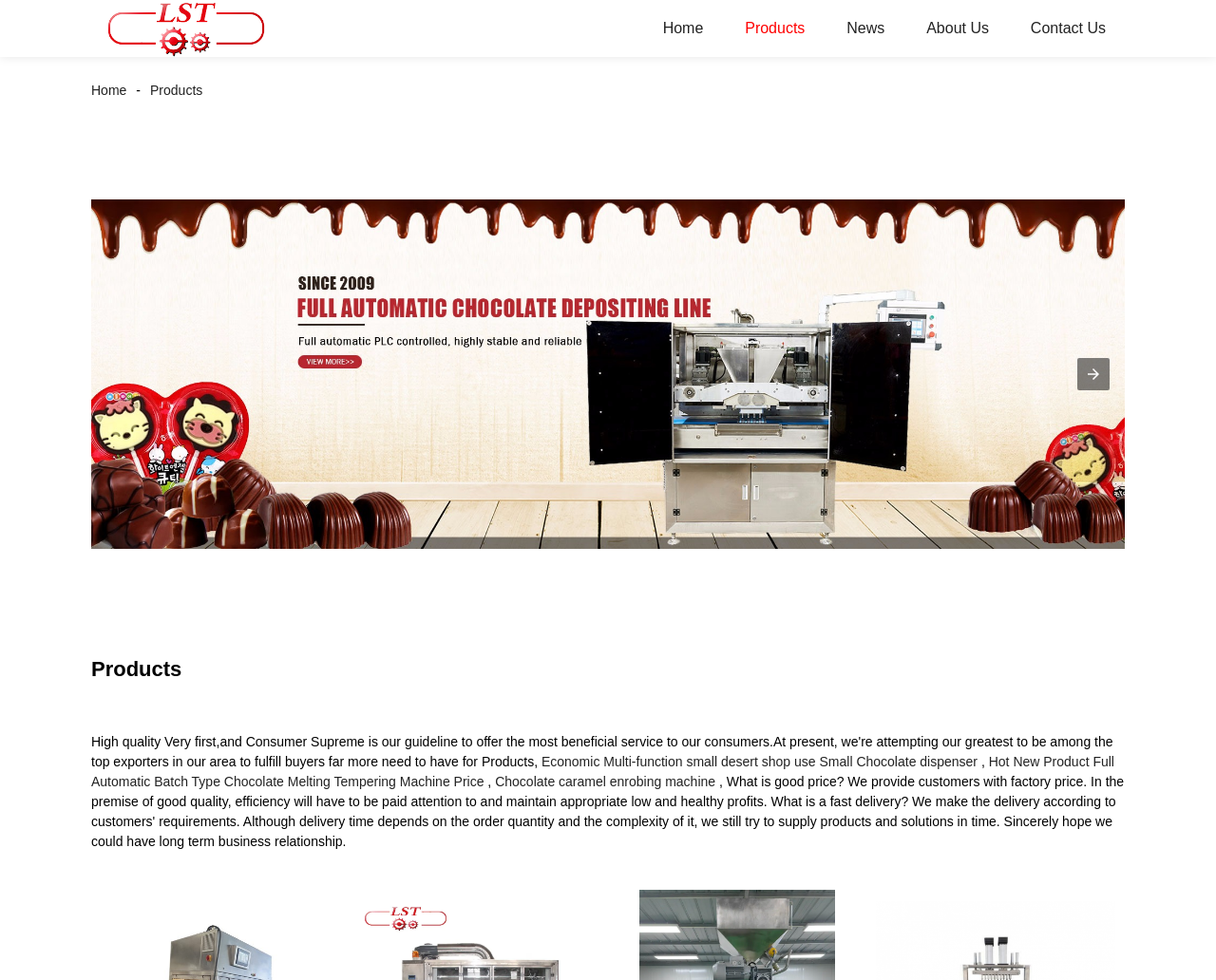Please locate the bounding box coordinates of the element that should be clicked to achieve the given instruction: "Click the Home link".

[0.529, 0.0, 0.594, 0.058]